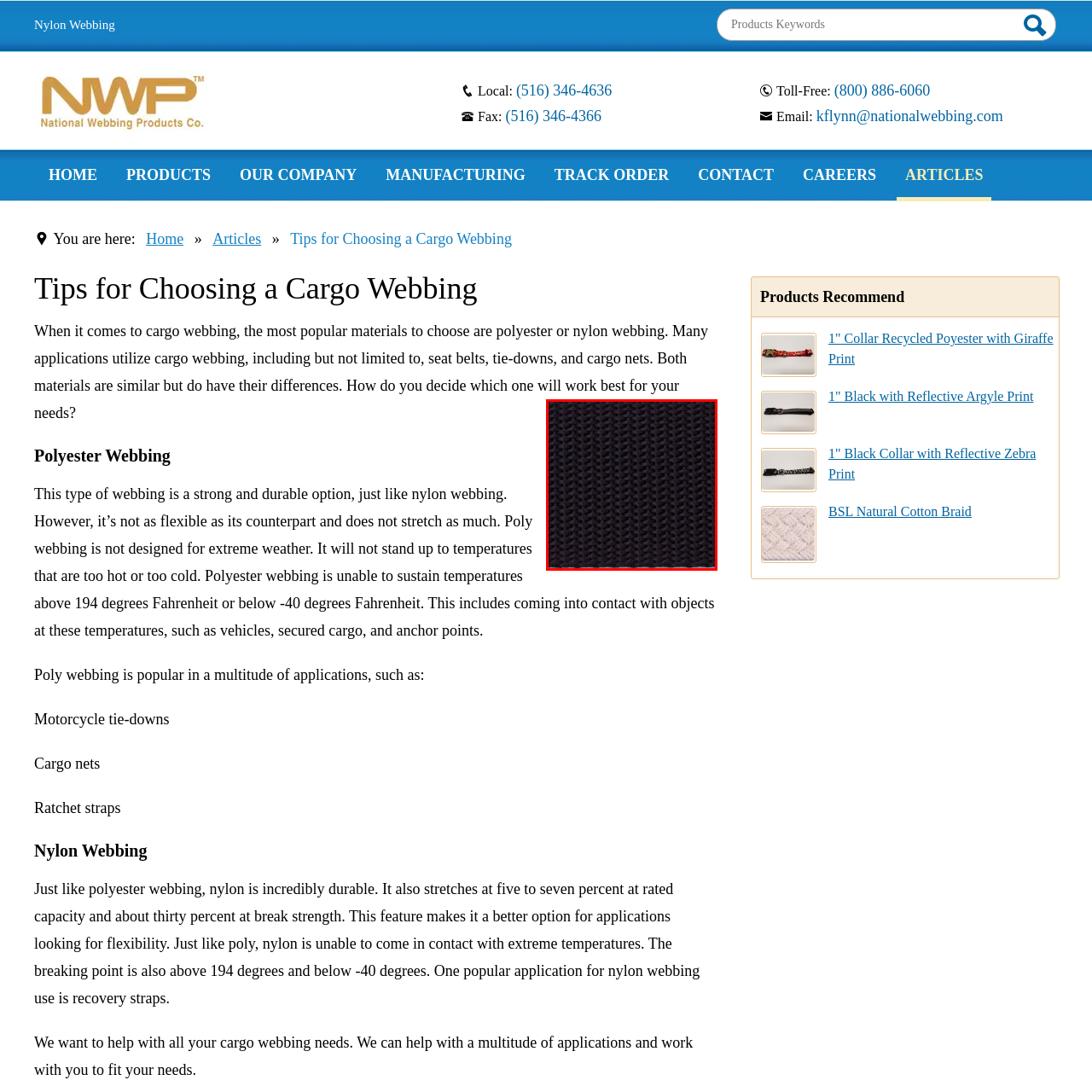Inspect the area marked by the red box and provide a short answer to the question: Why is the webbing resistant to wear?

It is resistant to wear